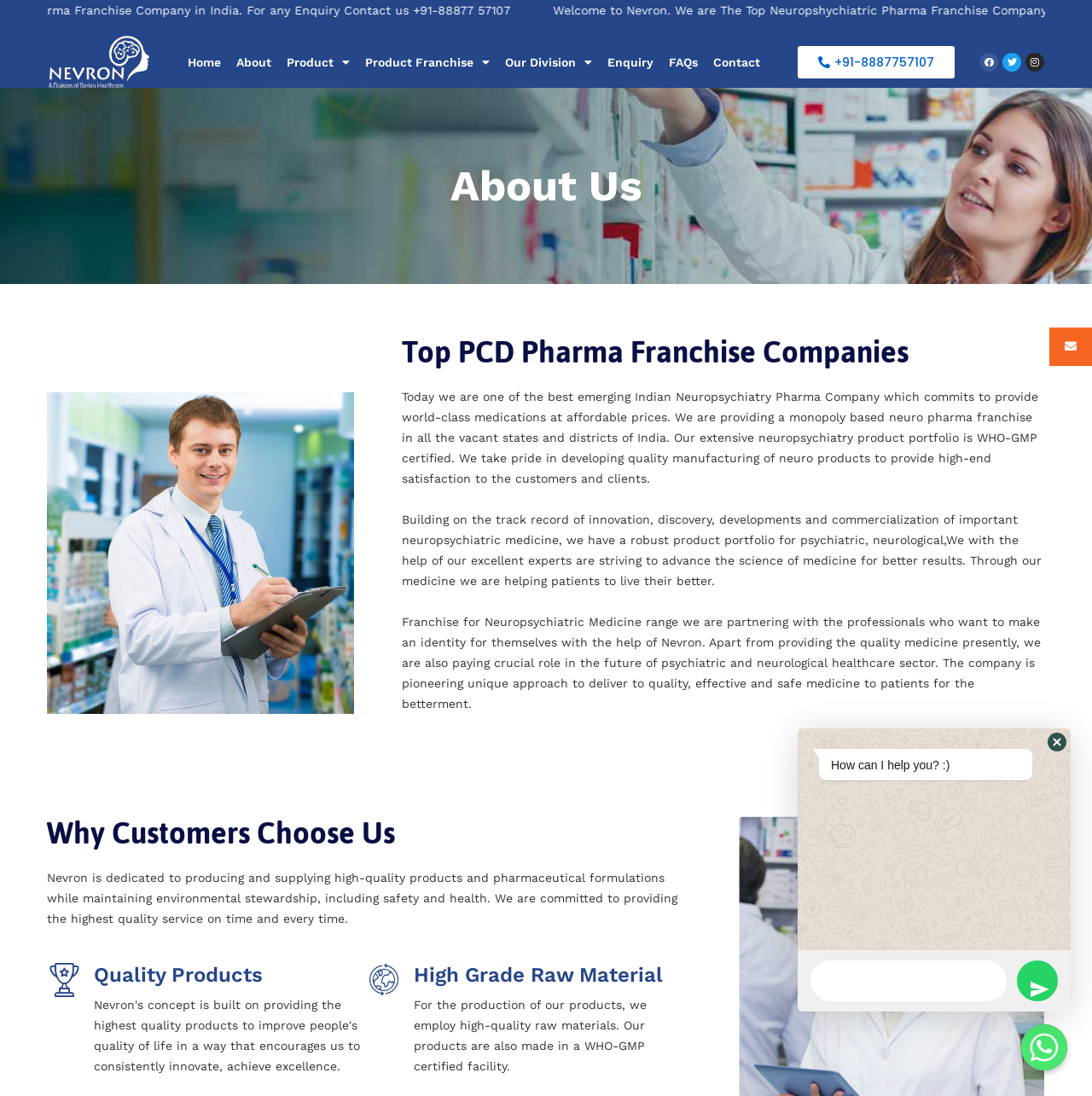What is the company's focus in terms of quality?
Based on the screenshot, give a detailed explanation to answer the question.

The company is dedicated to producing and supplying high-quality products and pharmaceutical formulations, as stated in the StaticText element with ID 322.